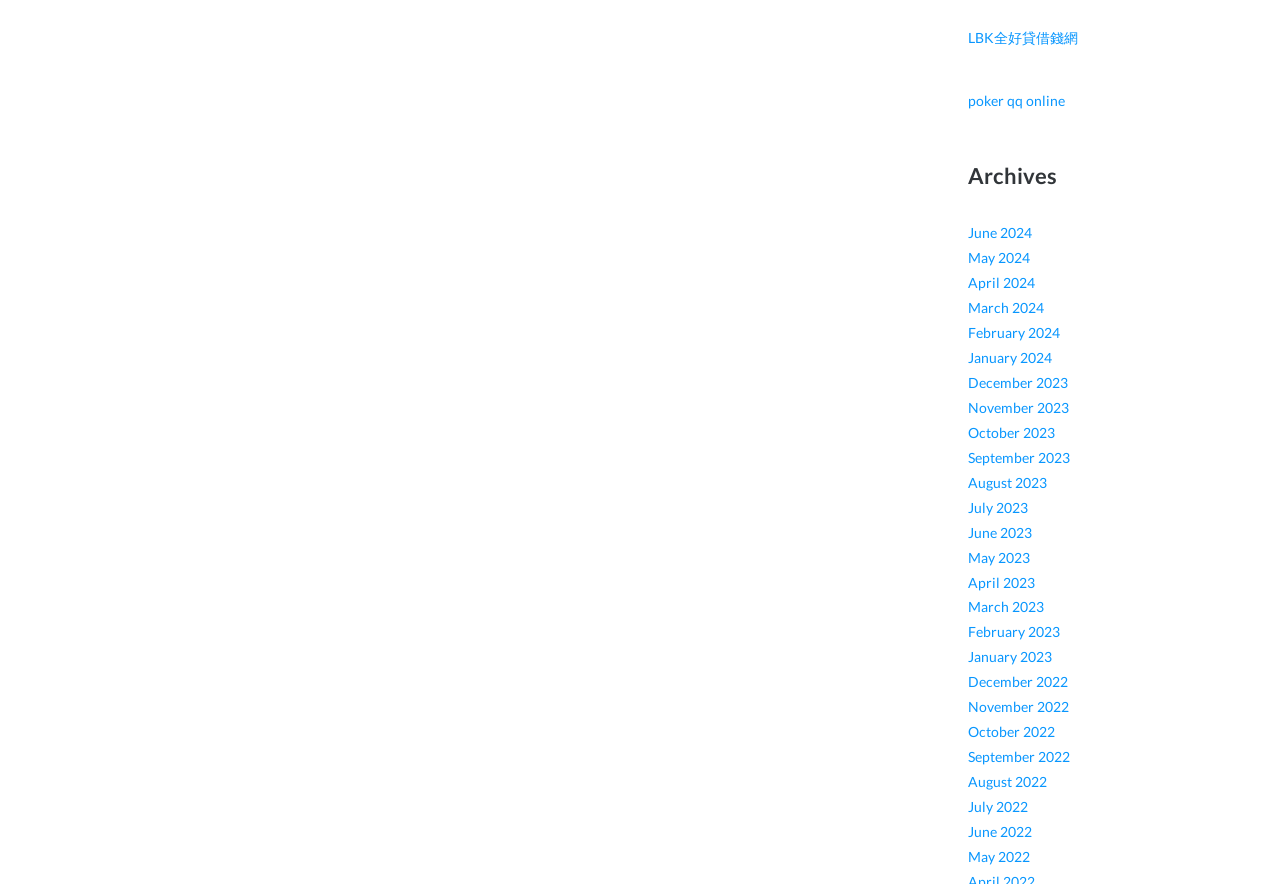Please respond to the question using a single word or phrase:
What is the earliest month listed in the archives?

June 2022